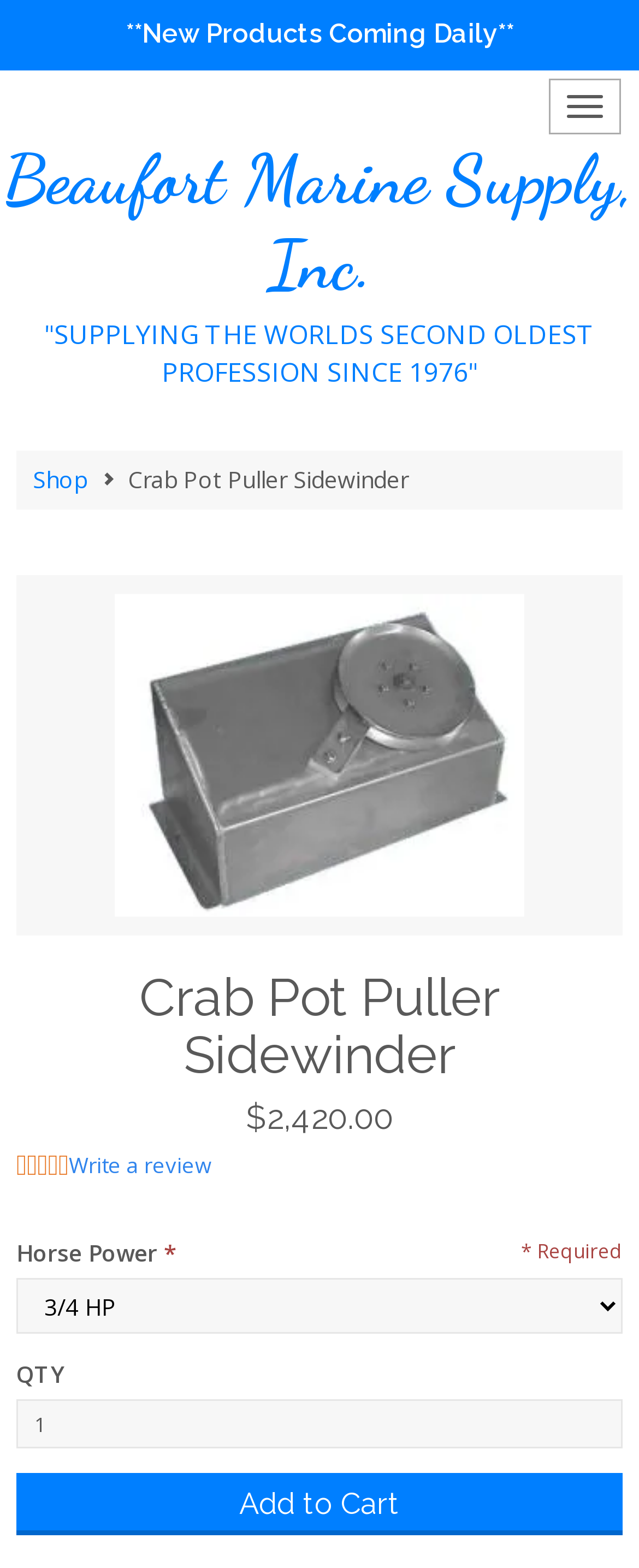Find and provide the bounding box coordinates for the UI element described with: "**New Products Coming Daily**".

[0.0, 0.0, 1.0, 0.045]